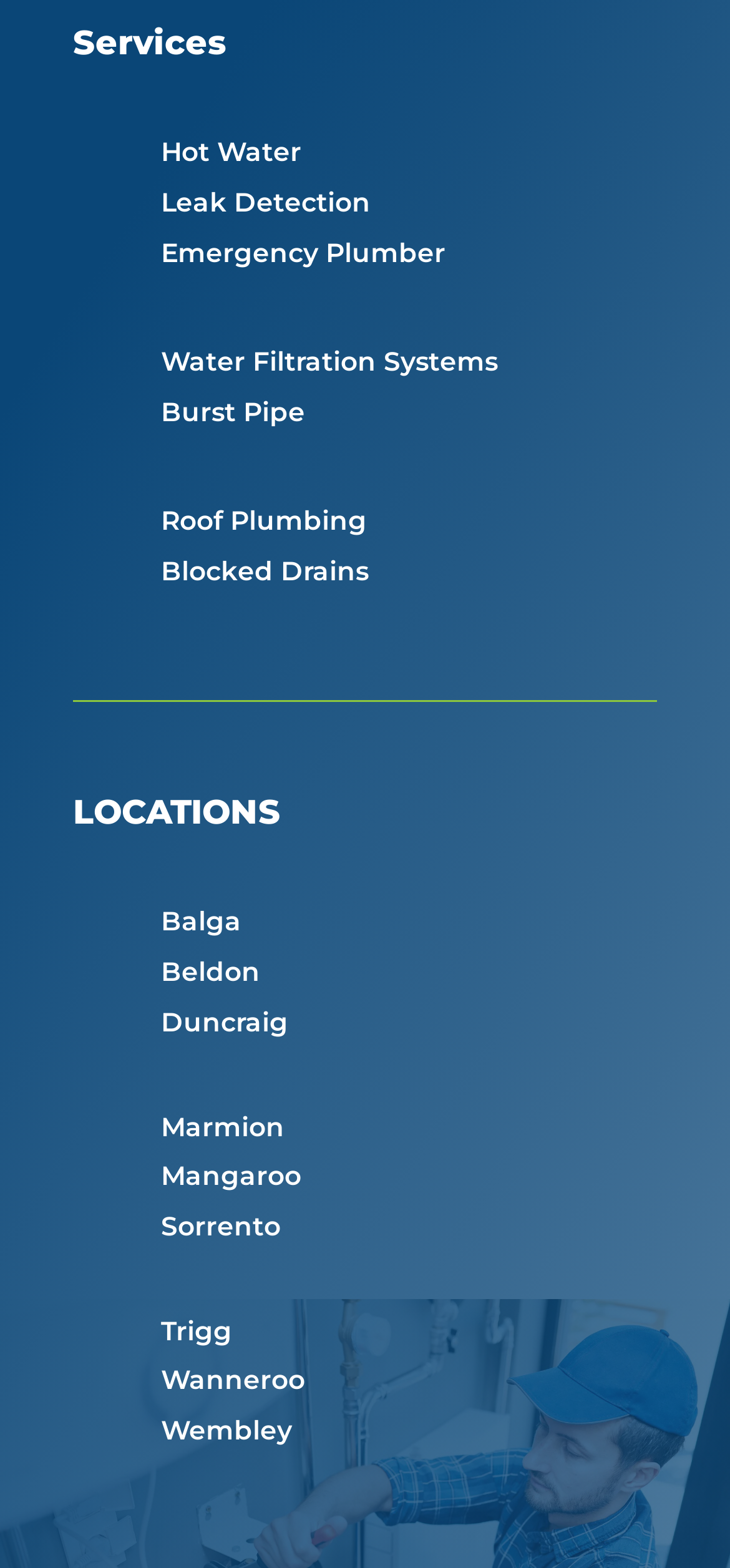Pinpoint the bounding box coordinates of the area that must be clicked to complete this instruction: "Click on Hot Water".

[0.221, 0.086, 0.413, 0.108]